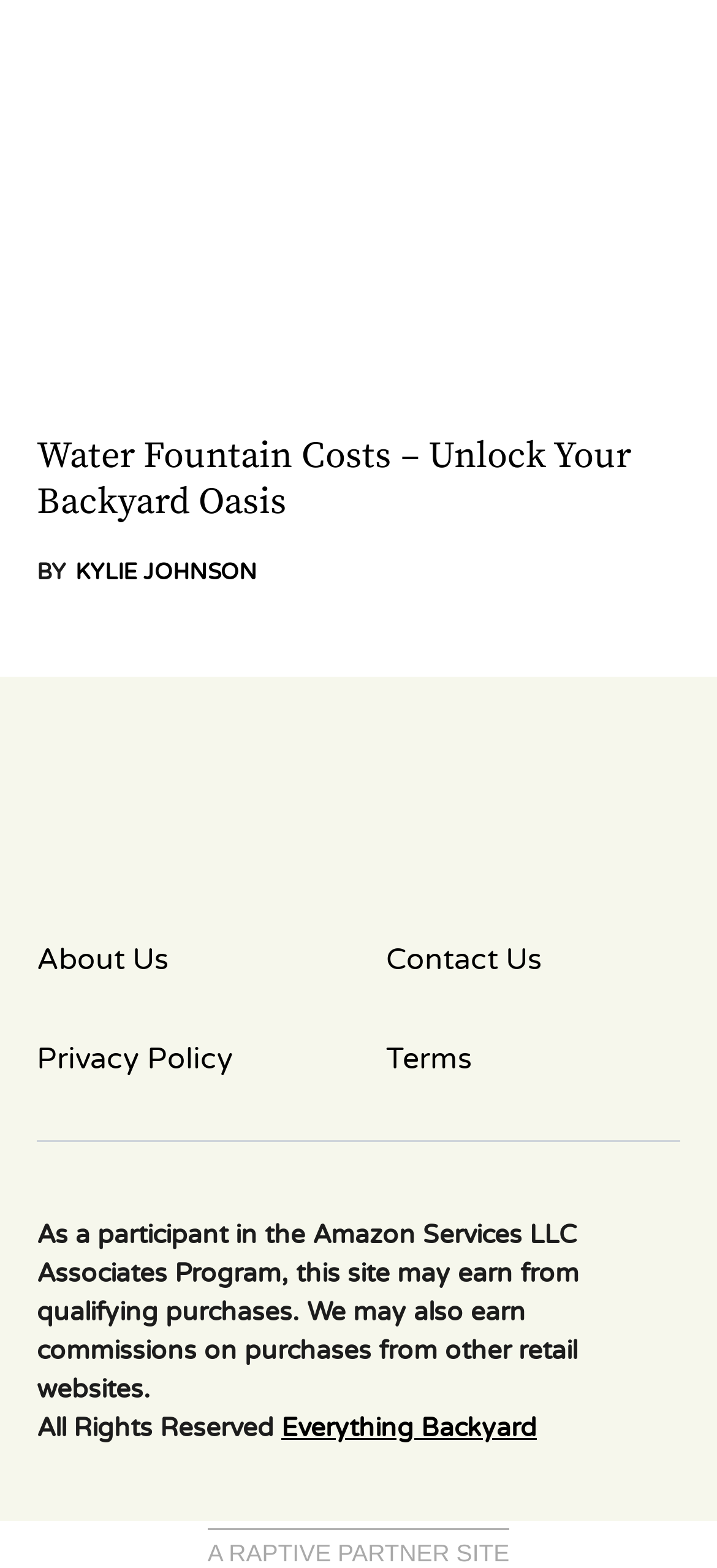What is the topic of the article?
Using the image, answer in one word or phrase.

Water Fountain Costs